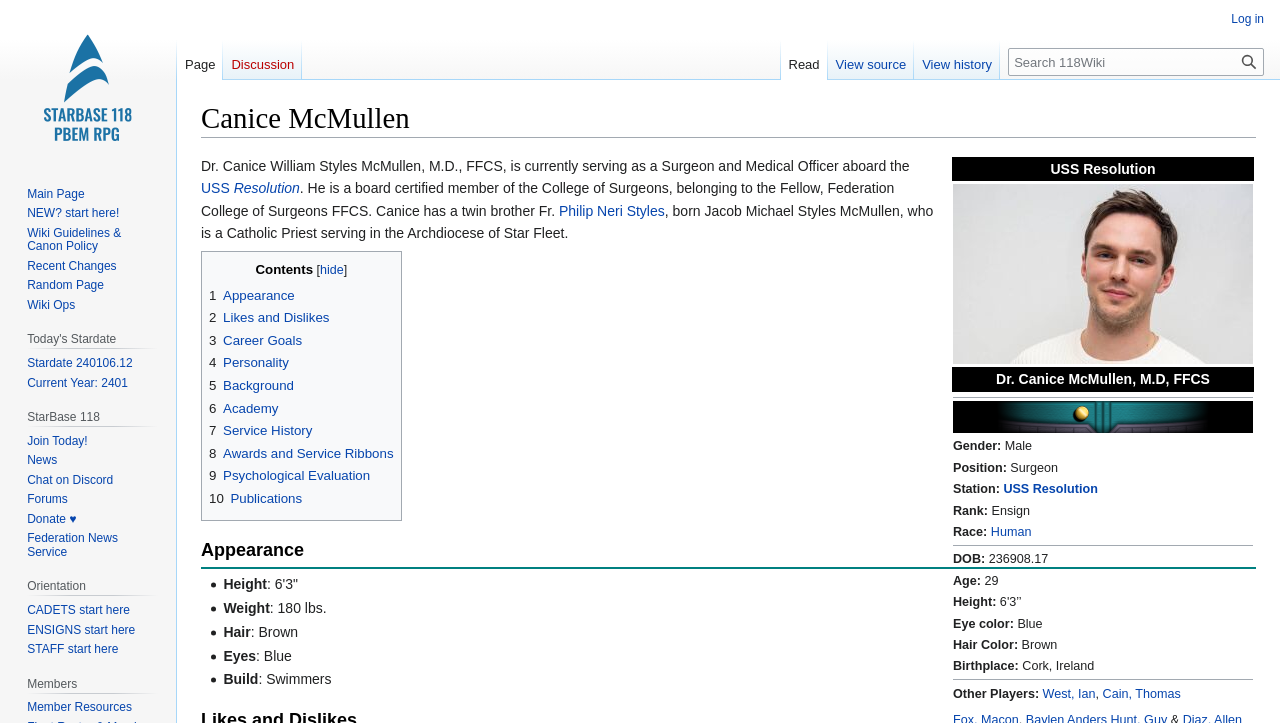Determine the coordinates of the bounding box that should be clicked to complete the instruction: "Click on the link to view the USS Resolution". The coordinates should be represented by four float numbers between 0 and 1: [left, top, right, bottom].

[0.784, 0.667, 0.858, 0.686]